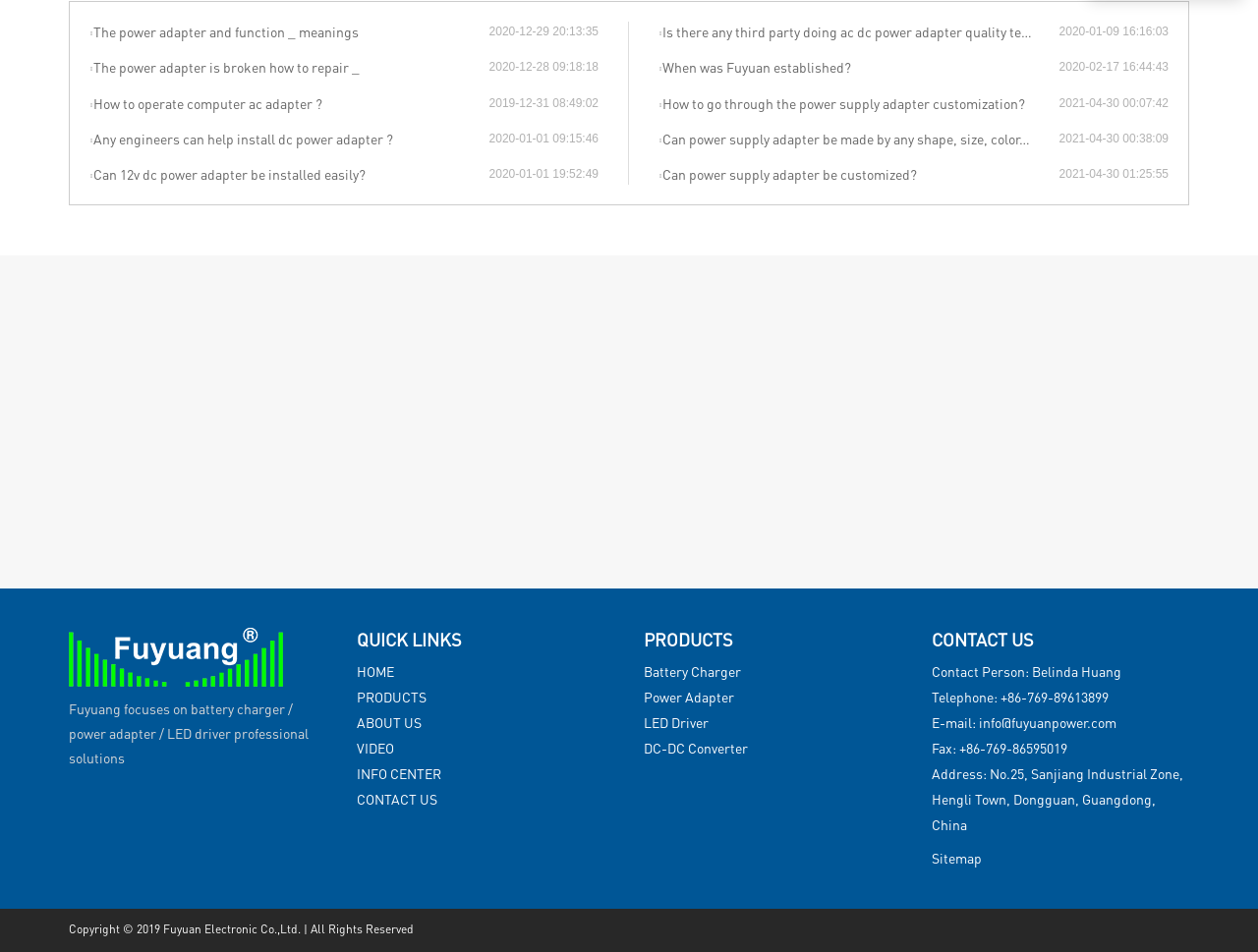Locate the bounding box coordinates of the area where you should click to accomplish the instruction: "Browse authors by clicking on 'A'".

None